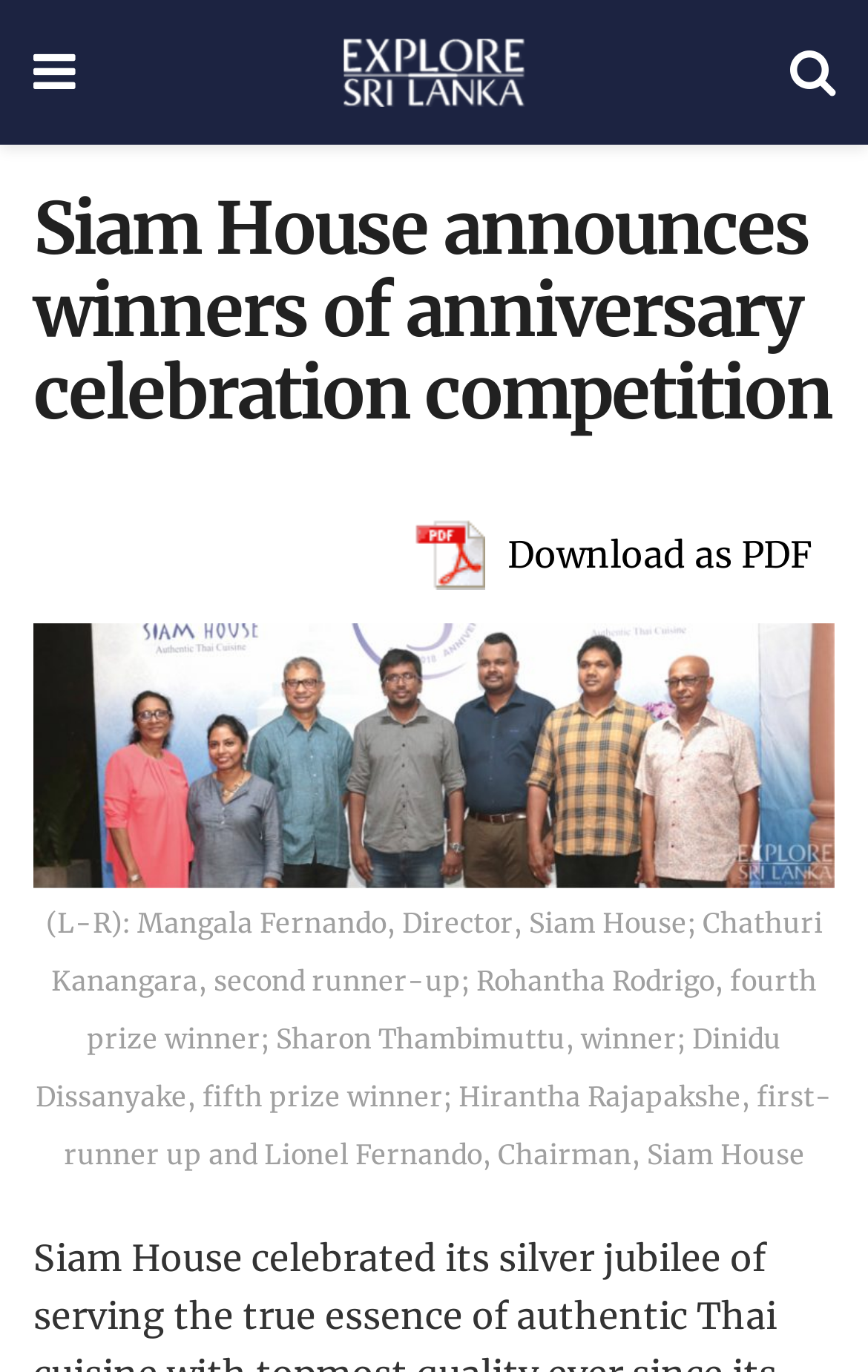What is the anniversary celebration about?
Based on the visual information, provide a detailed and comprehensive answer.

Based on the webpage content, specifically the heading 'Siam House announces winners of anniversary celebration competition', it can be inferred that the anniversary celebration is about Siam House.